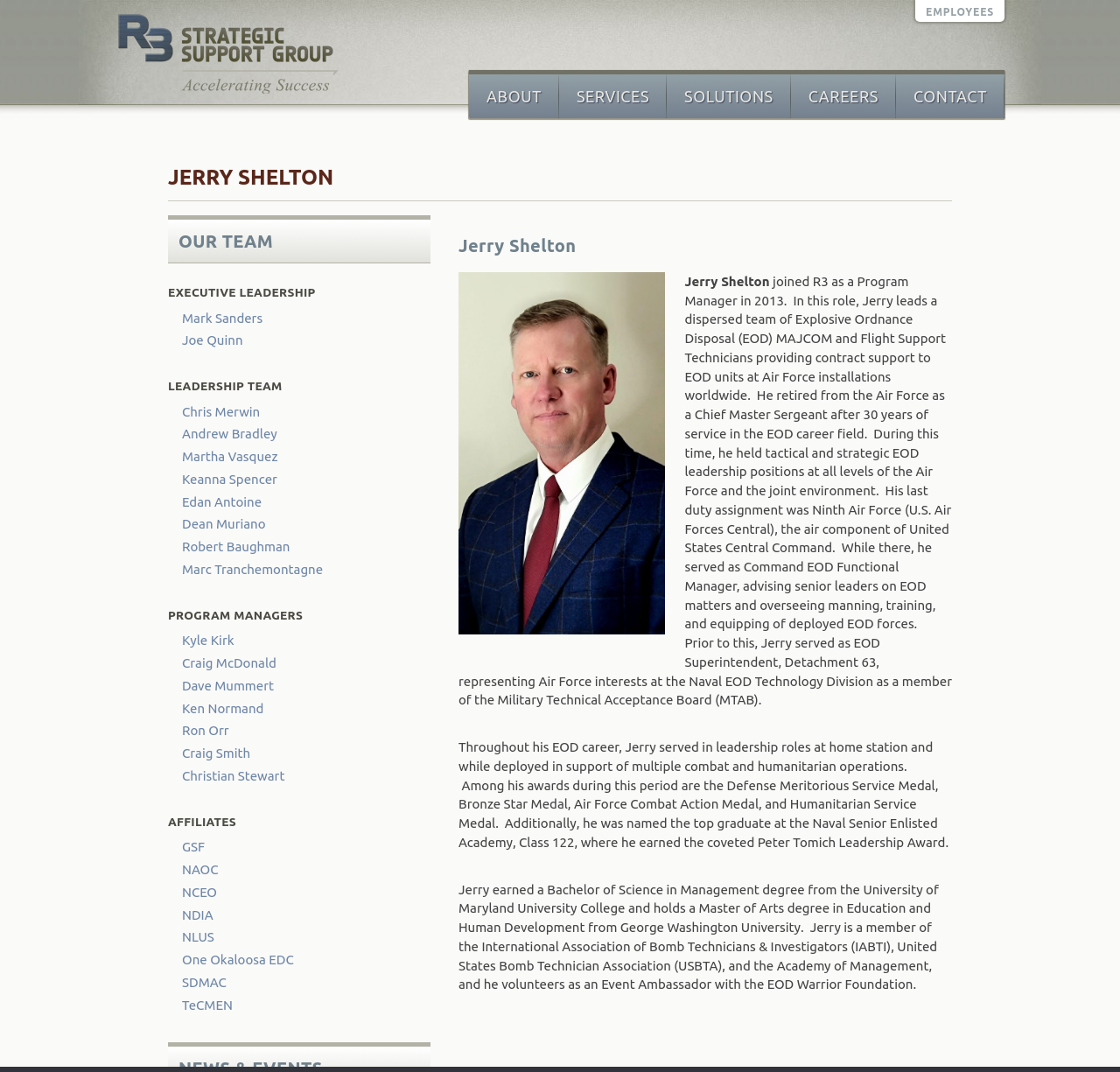Determine the bounding box coordinates of the section to be clicked to follow the instruction: "click on the Udemy logo". The coordinates should be given as four float numbers between 0 and 1, formatted as [left, top, right, bottom].

None